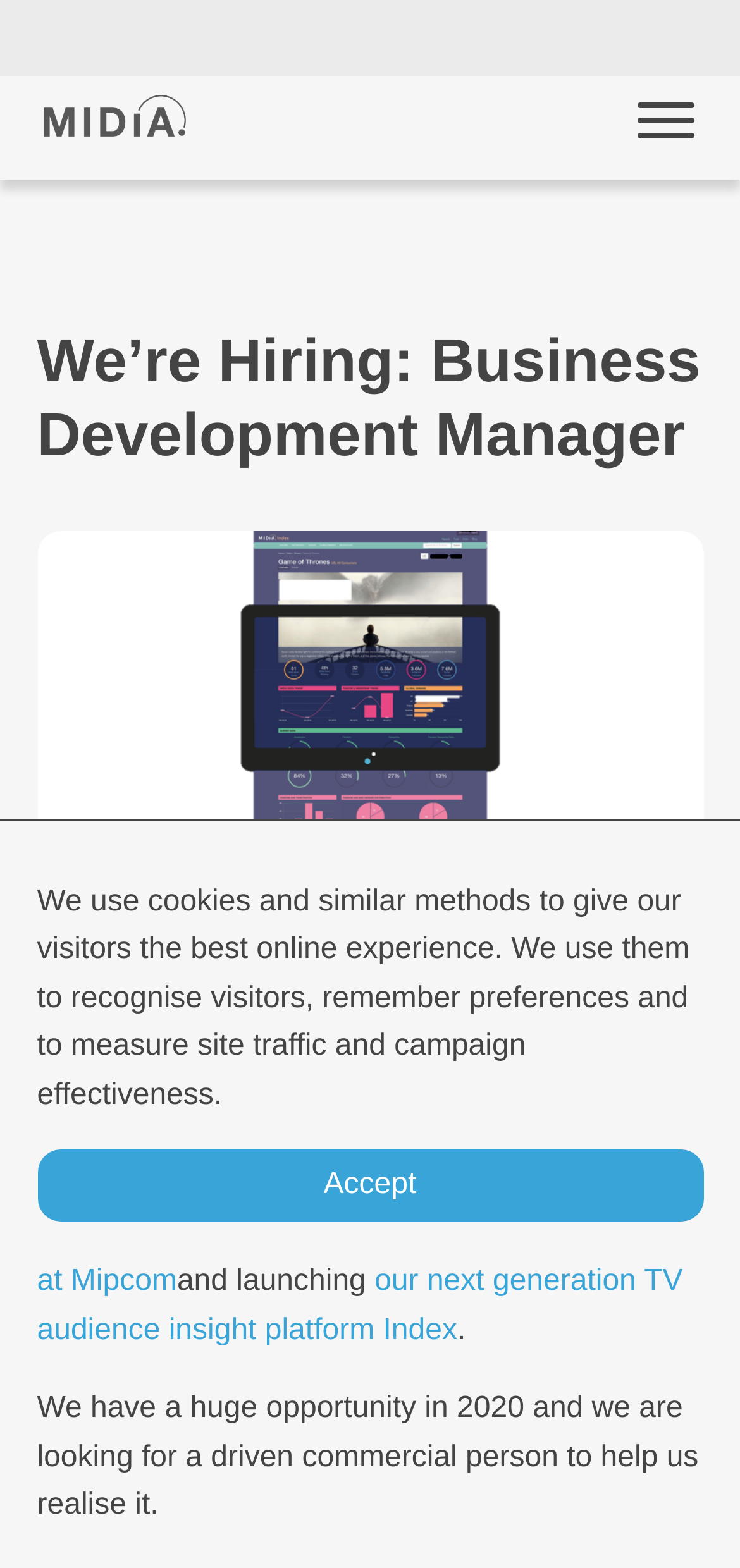Please determine the main heading text of this webpage.

We’re Hiring: Business Development Manager